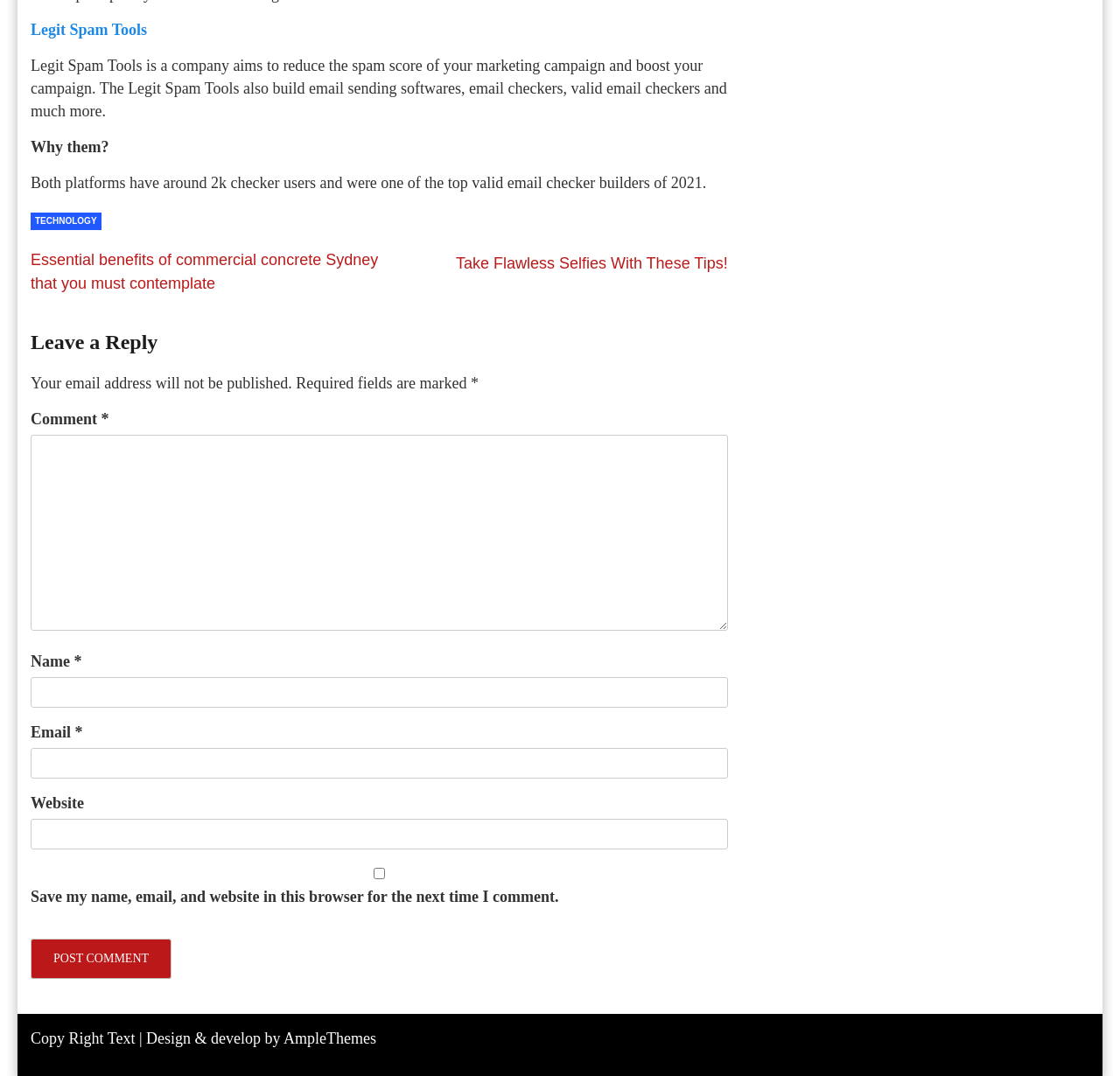What type of software does the company build?
Using the image, give a concise answer in the form of a single word or short phrase.

Email sending software